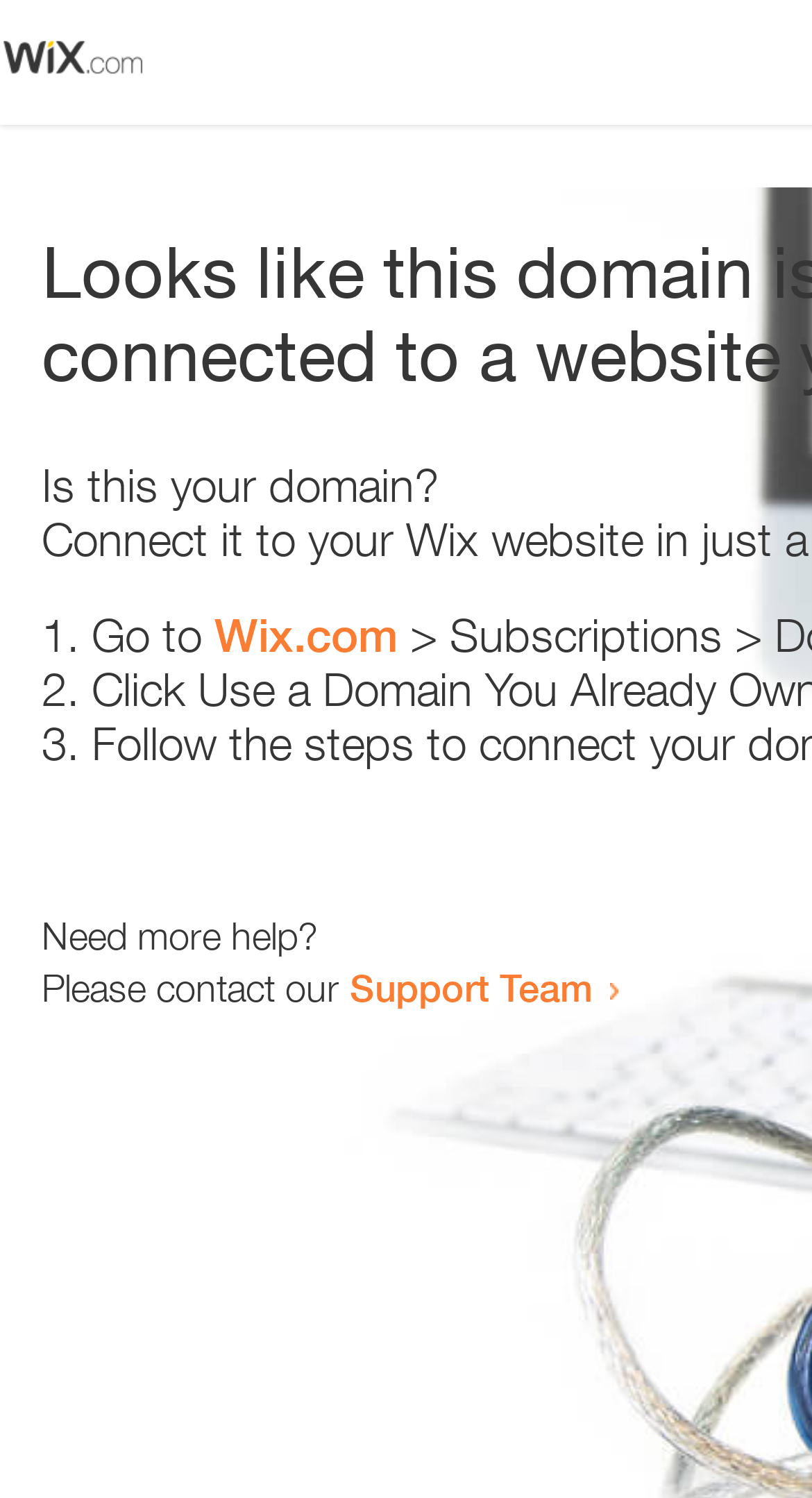Is the webpage providing a solution for a domain-related problem?
Answer the question with as much detail as you can, using the image as a reference.

The content of the webpage, including the text 'Is this your domain?' and the suggested actions, indicates that the webpage is providing a solution for a domain-related problem.